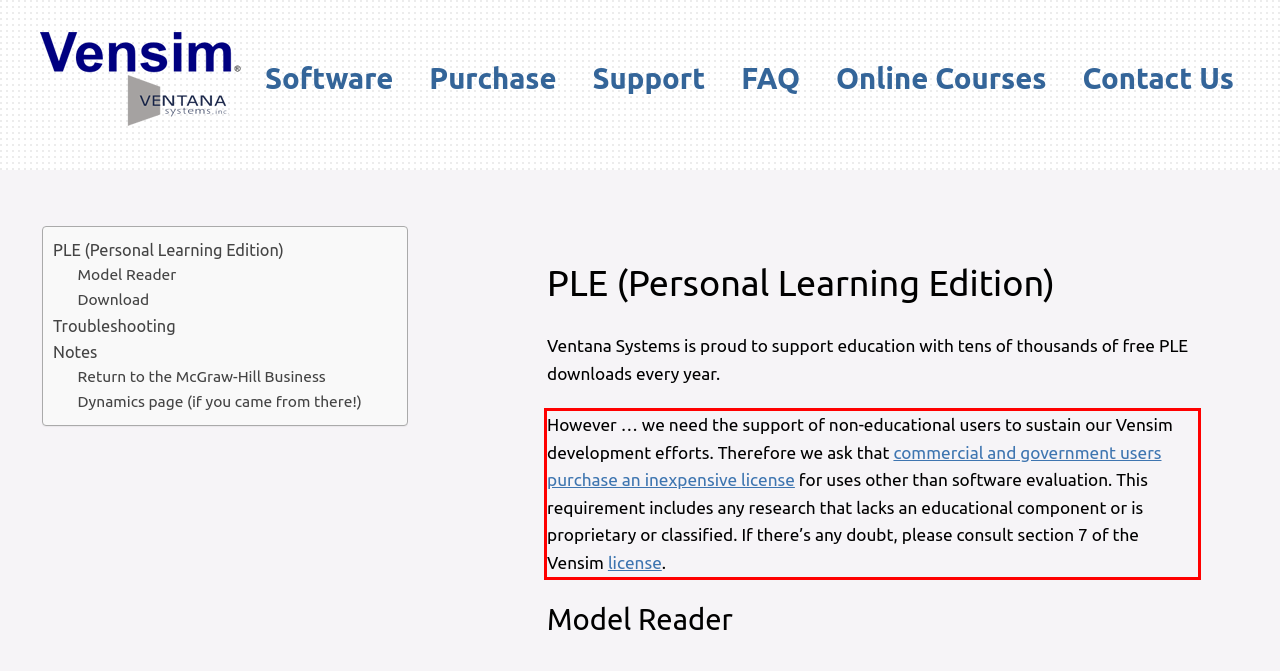Identify the text within the red bounding box on the webpage screenshot and generate the extracted text content.

However … we need the support of non-educational users to sustain our Vensim development efforts. Therefore we ask that commercial and government users purchase an inexpensive license for uses other than software evaluation. This requirement includes any research that lacks an educational component or is proprietary or classified. If there’s any doubt, please consult section 7 of the Vensim license.